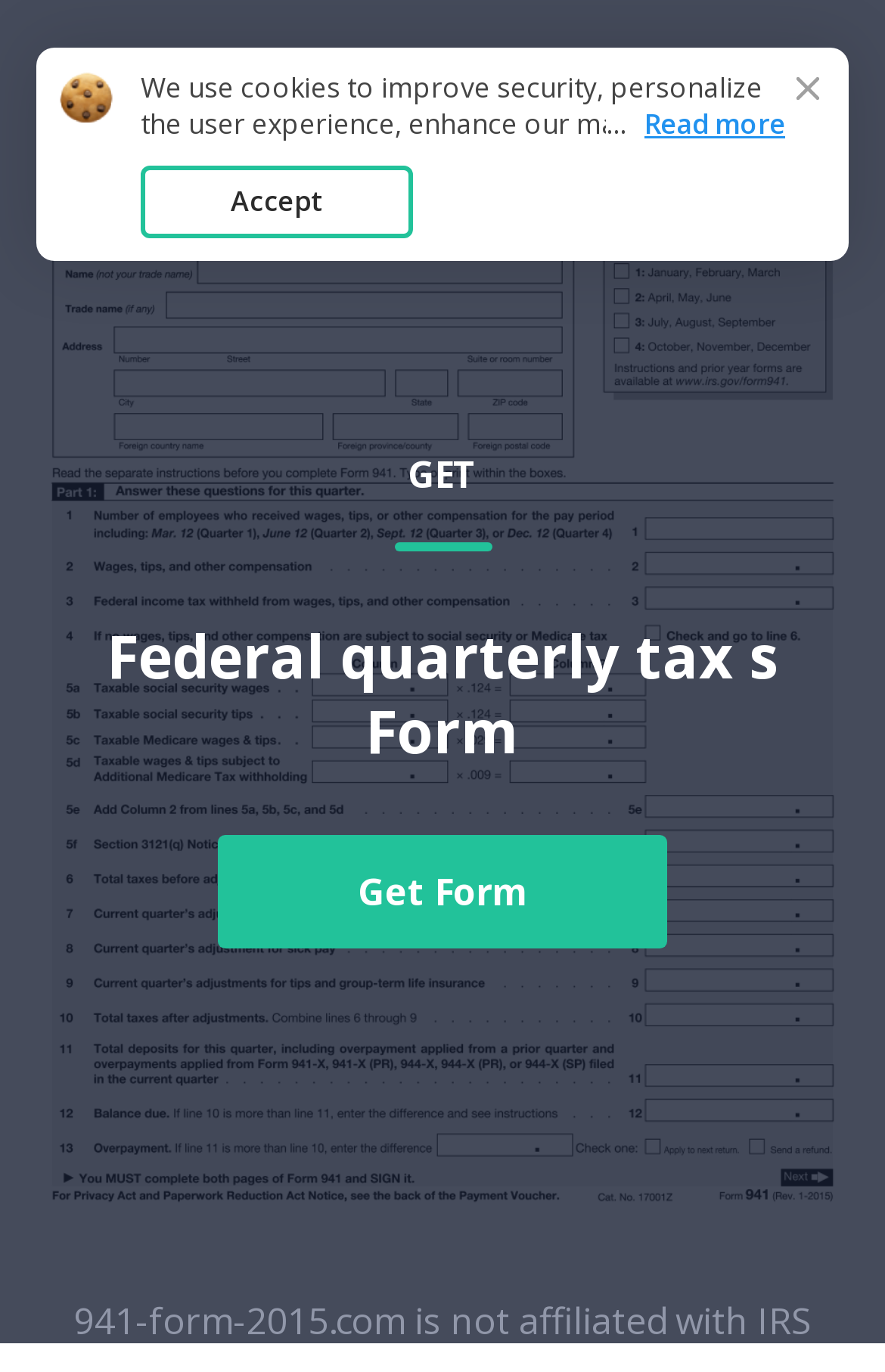Provide a single word or phrase to answer the given question: 
What is the main purpose of this webpage?

Fill out federal quarterly tax forms